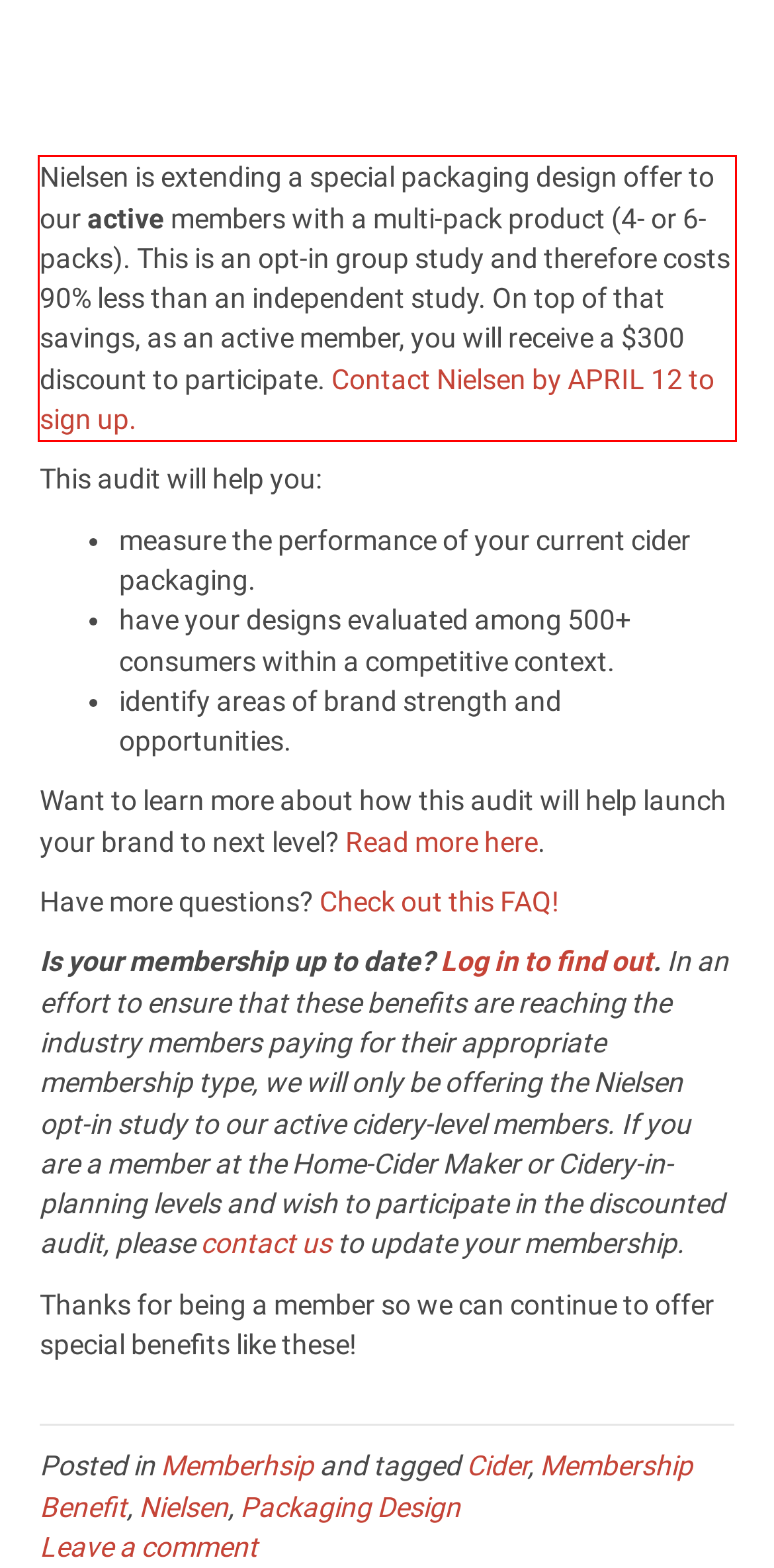Please analyze the screenshot of a webpage and extract the text content within the red bounding box using OCR.

Nielsen is extending a special packaging design offer to our active members with a multi-pack product (4- or 6-packs). This is an opt-in group study and therefore costs 90% less than an independent study. On top of that savings, as an active member, you will receive a $300 discount to participate. Contact Nielsen by APRIL 12 to sign up.